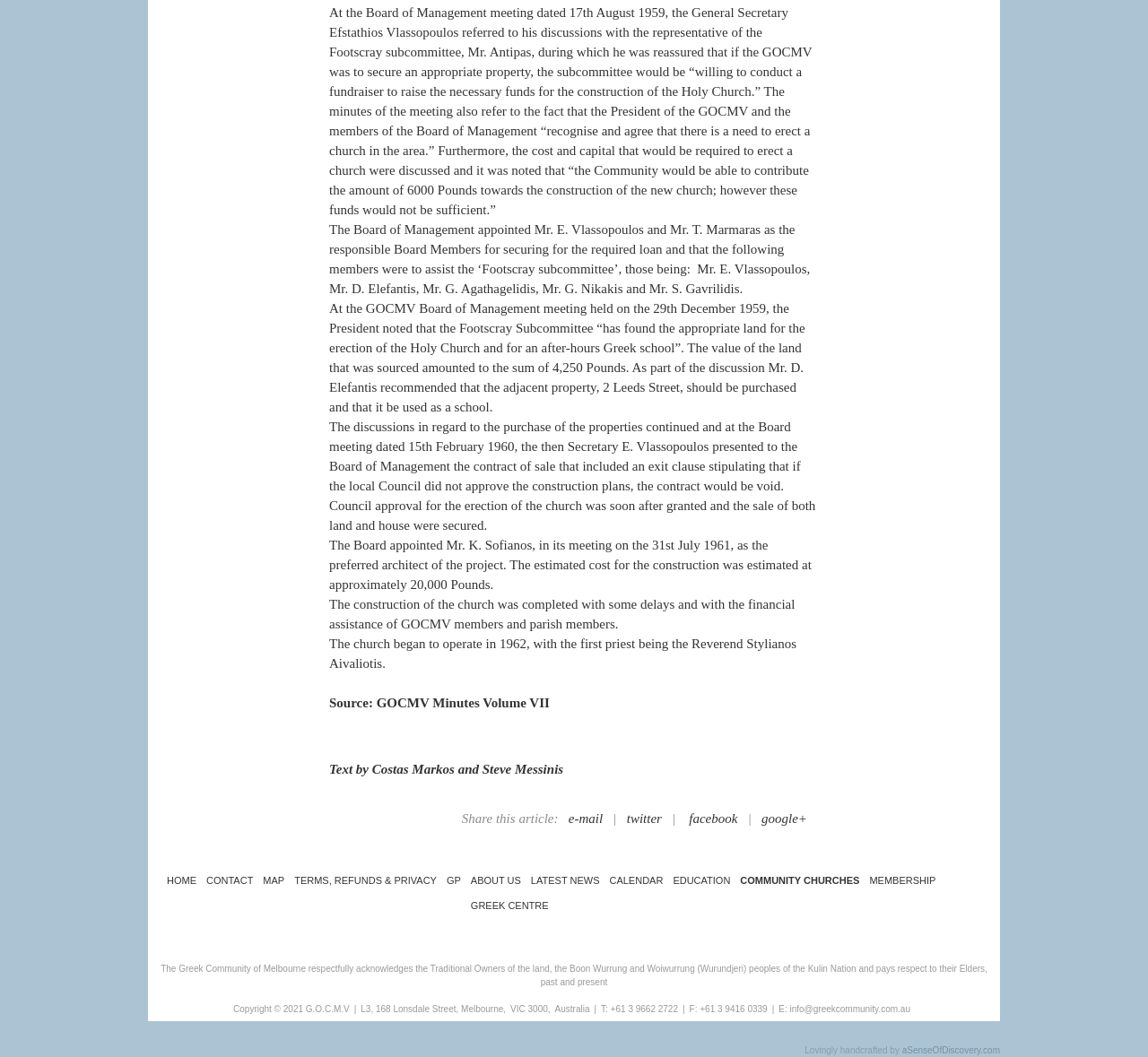Who was the first priest of the church?
Using the visual information, respond with a single word or phrase.

Reverend Stylianos Aivaliotis